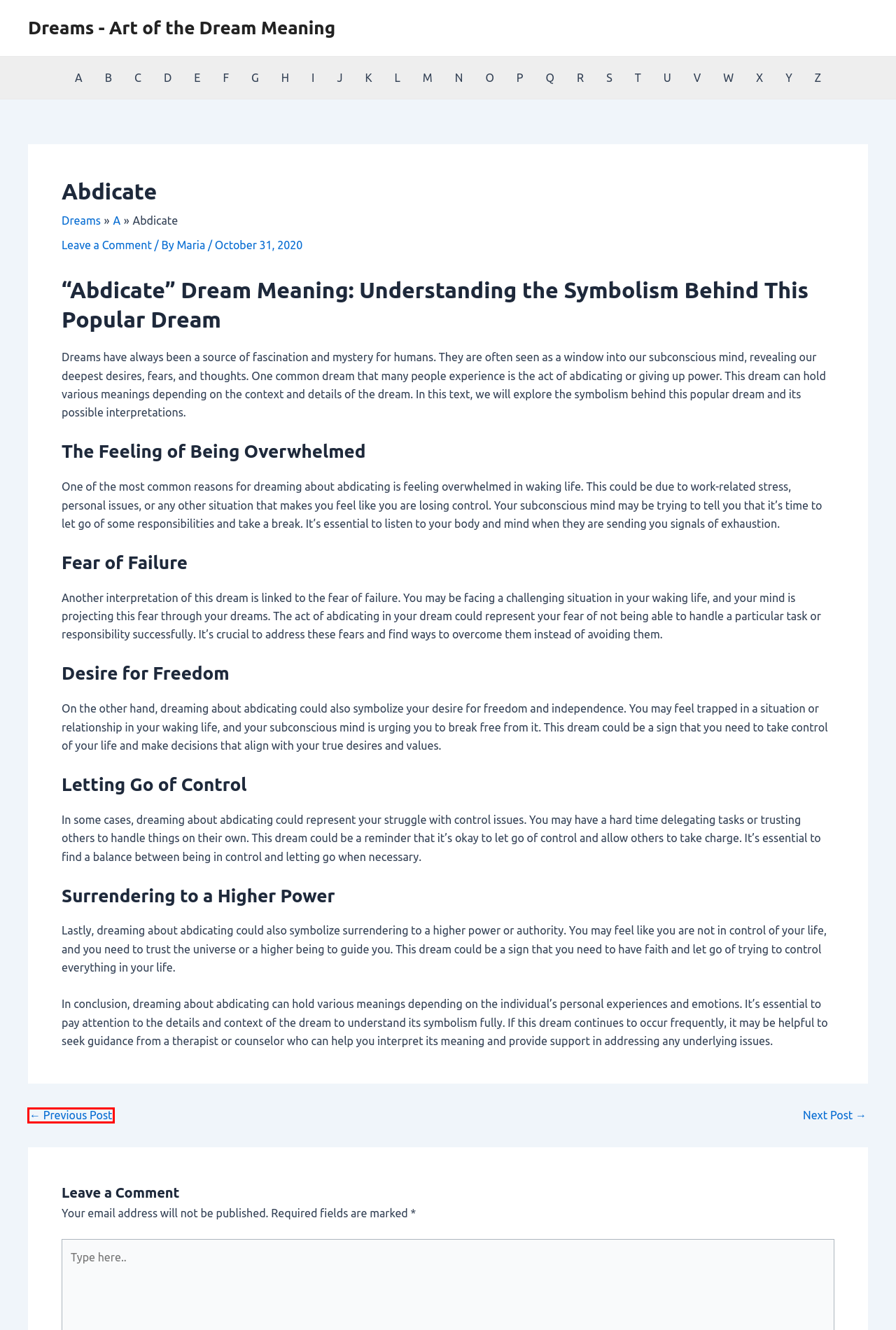Look at the given screenshot of a webpage with a red rectangle bounding box around a UI element. Pick the description that best matches the new webpage after clicking the element highlighted. The descriptions are:
A. Q Archives - Dreams - Art of the Dream Meaning
B. K Archives - Dreams - Art of the Dream Meaning
C. H Archives - Dreams - Art of the Dream Meaning
D. P Archives - Dreams - Art of the Dream Meaning
E. Dreams - Art of the Dream Meaning - Artwork of the Collective Unconscious
F. E Archives - Dreams - Art of the Dream Meaning
G. N Archives - Dreams - Art of the Dream Meaning
H. Abcess - Dreams - Art of the Dream Meaning

H